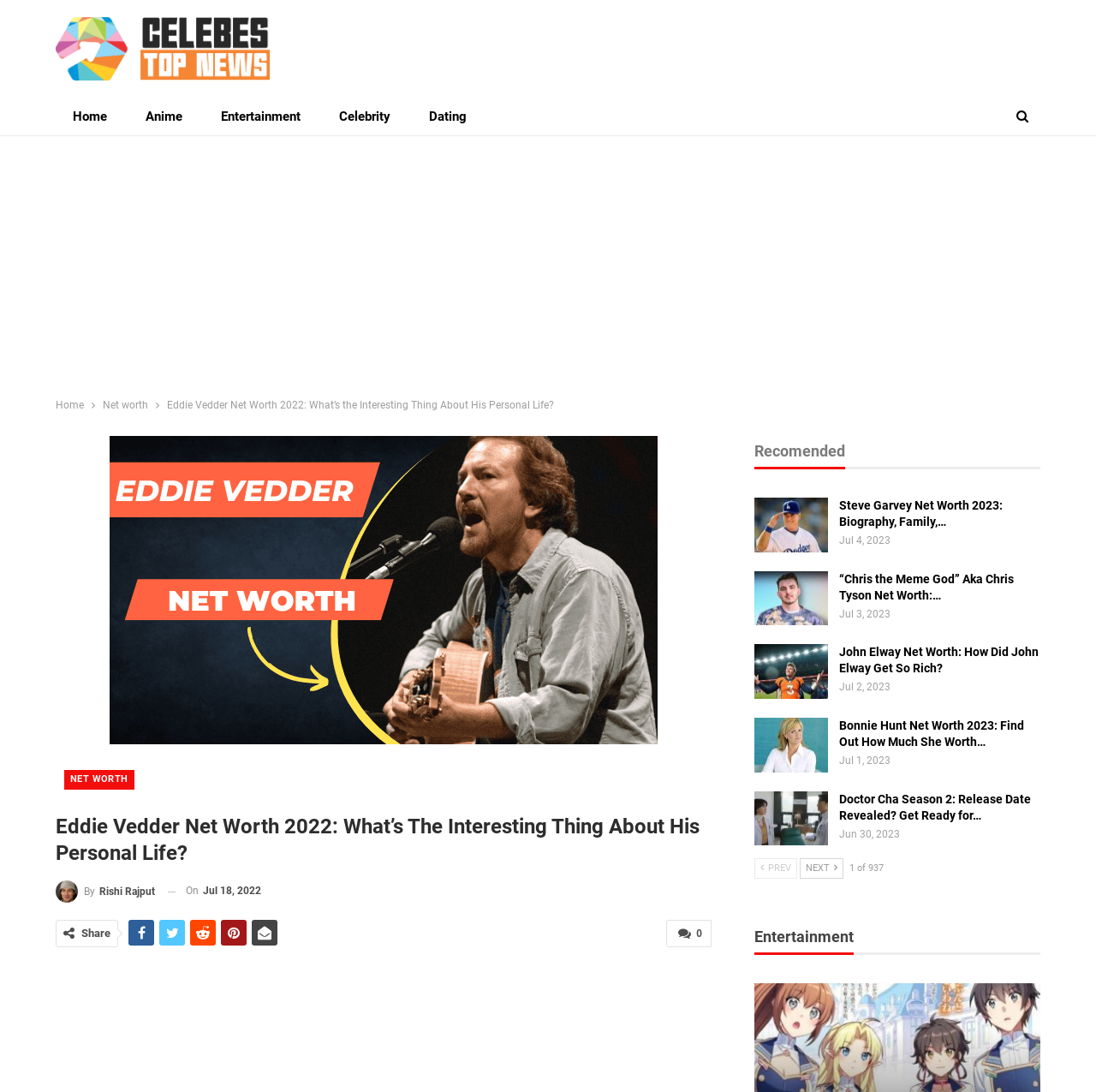Predict the bounding box for the UI component with the following description: "Net worth".

[0.094, 0.362, 0.135, 0.38]